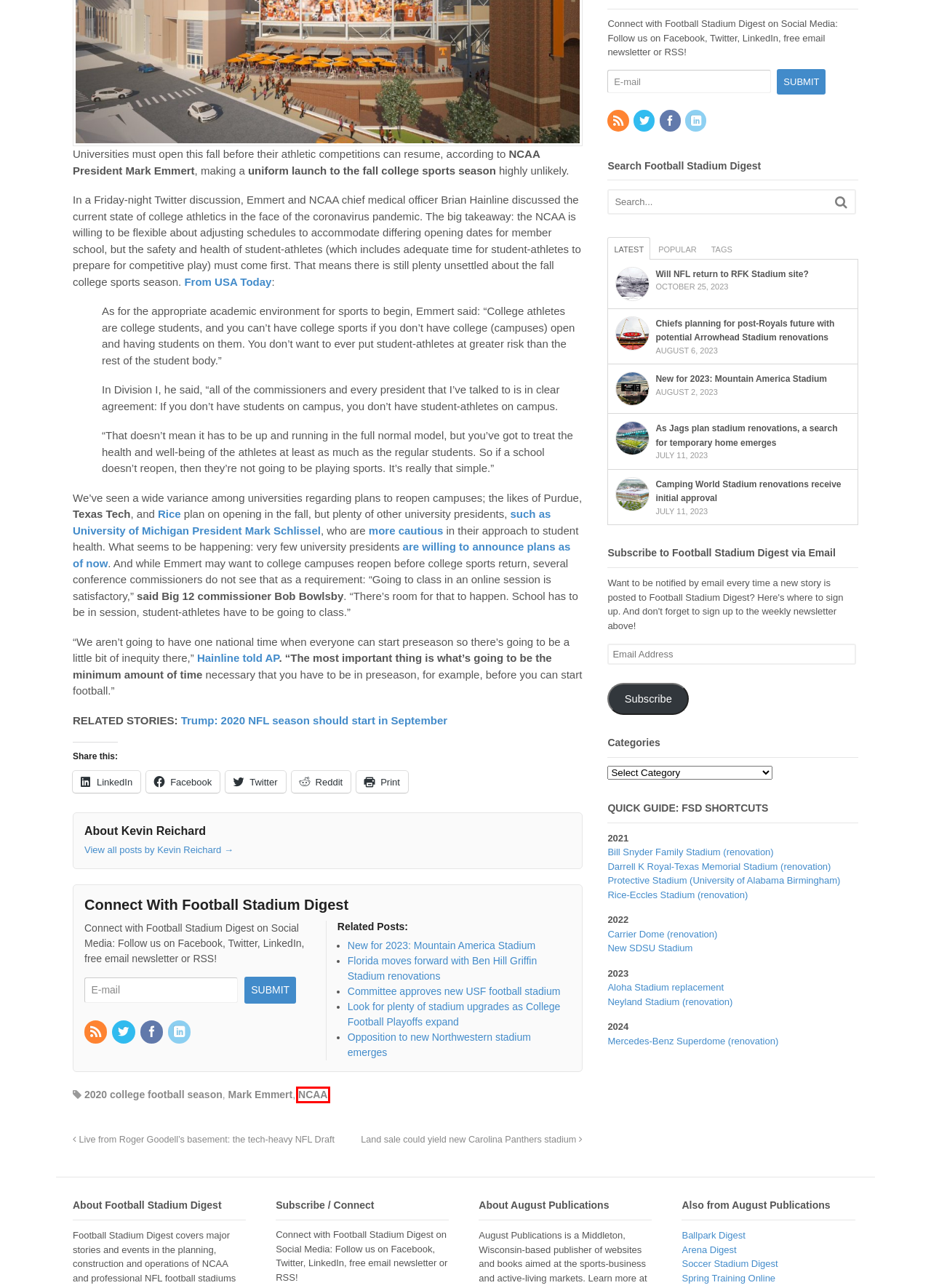With the provided webpage screenshot containing a red bounding box around a UI element, determine which description best matches the new webpage that appears after clicking the selected element. The choices are:
A. Soccer Stadium Digest - What's New in the Worlds of MLS, USL, NWSL, World Cup and College Soccer
B. Camping World Stadium renovations receive initial approval - Football Stadium Digest
C. As Jags plan stadium renovations, a search for temporary home emerges - Football Stadium Digest
D. 2020 college football season Archives - Football Stadium Digest
E. First Phase of Mercedes-Benz Superdome Renovations Approved - Football Stadium Digest
F. Arena Digest | Arena News, Features & Visits
G. Bill Snyder Family Stadium South End Zone Project Unveiled - Football Stadium Digest
H. NCAA Archives - Football Stadium Digest

H